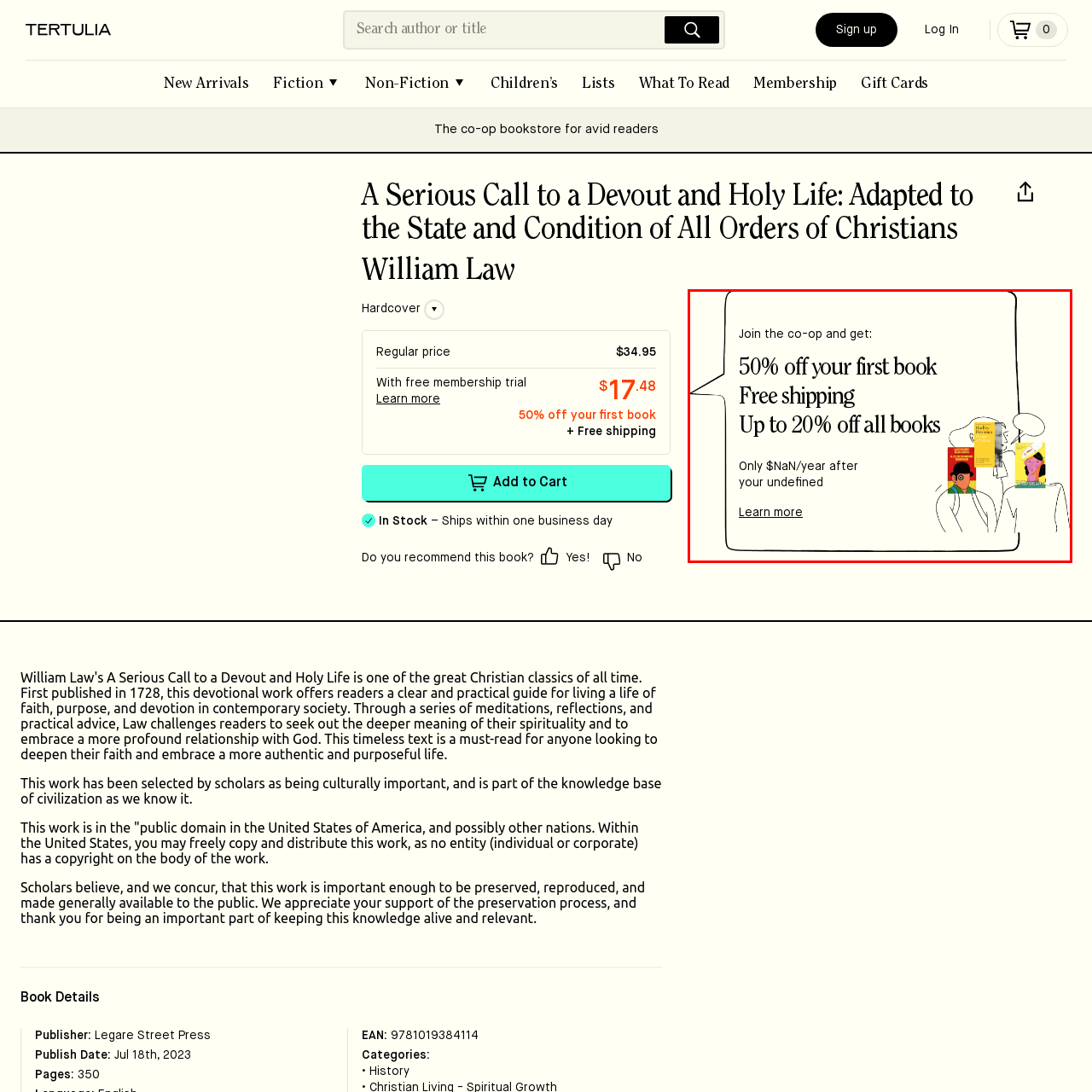Generate a detailed caption for the picture that is marked by the red rectangle.

This promotional image invites users to join a co-op bookstore, highlighting several enticing offers for members. It features bold text that states "50% off your first book," "Free shipping," and "Up to 20% off all books," appealing to avid readers looking for discounts. The image also mentions a membership fee described as "Only $NaN/year after your undefined," suggesting a potentially excellent value but with an unclear pricing detail. Two illustrated figures, each holding a book, enhance the visual appeal, representing the community aspect of the co-op. A call-to-action encourages users to “Learn more,” inviting them to discover additional benefits and details about the membership.